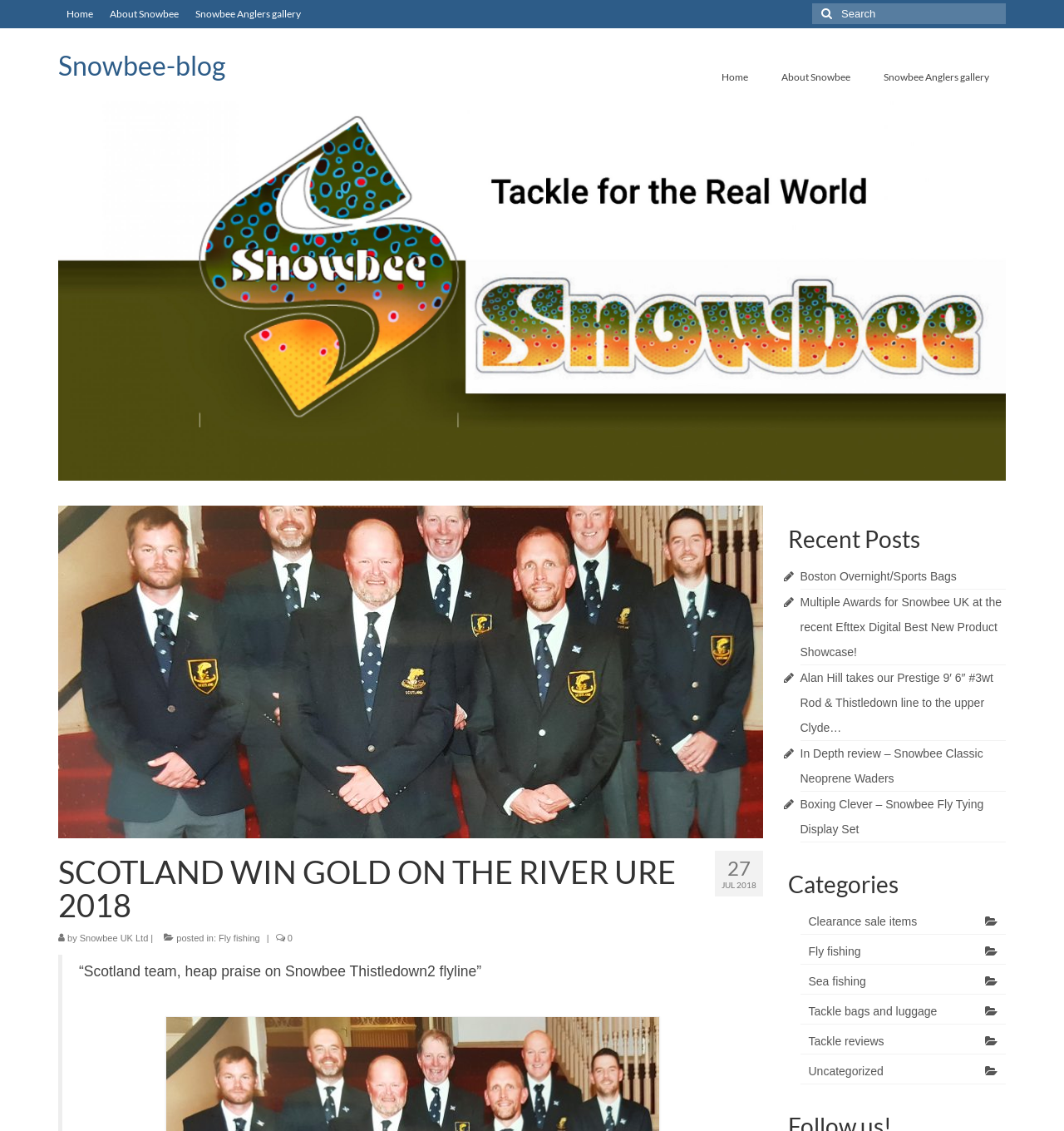Produce an extensive caption that describes everything on the webpage.

The webpage is about Snowbee's blog, specifically an article titled "SCOTLAND WIN GOLD ON THE RIVER URE 2018". At the top, there are several links to navigate to different sections of the website, including "Home", "About Snowbee", and "Snowbee Anglers gallery". A search bar is located at the top right corner, accompanied by a magnifying glass icon.

Below the navigation links, there is a prominent heading that displays the title of the article. The article's content starts with a quote from the Scotland team manager, Alan Hill, praising Snowbee Thistledown2 flyline.

On the right side of the article, there are several links to recent posts, including "Boston Overnight/Sports Bags", "Multiple Awards for Snowbee UK at the recent Efttex Digital Best New Product Showcase!", and others. These links are accompanied by a small icon.

Further down, there are headings for "Categories" and a list of links to different categories, including "Clearance sale items", "Fly fishing", "Sea fishing", and others. Each category link has a small arrow icon next to it.

Throughout the webpage, there are no images, but there are various icons, such as the magnifying glass for the search bar and small arrow icons next to the category links.